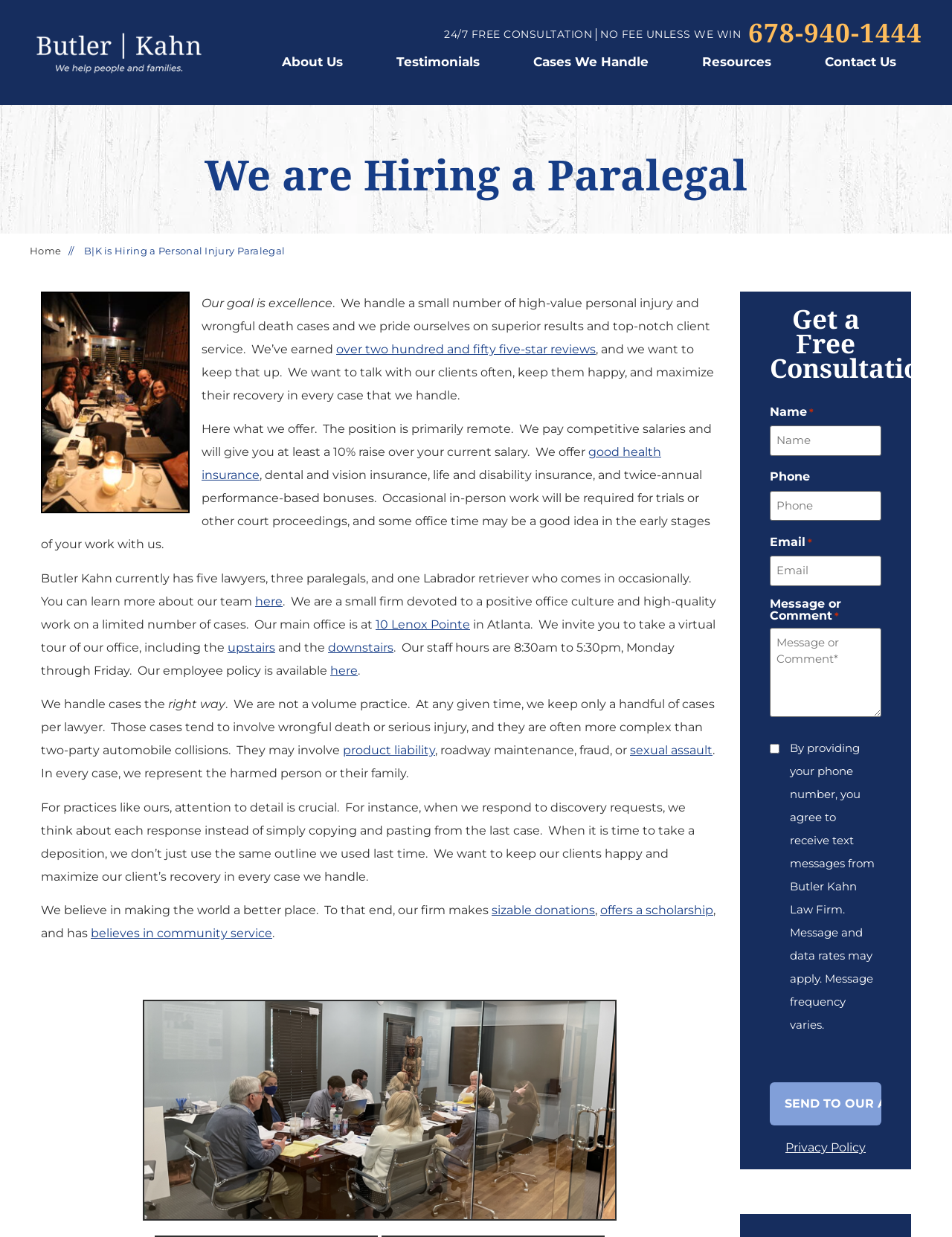Locate the bounding box coordinates of the area you need to click to fulfill this instruction: 'Fill in the 'Name' input field'. The coordinates must be in the form of four float numbers ranging from 0 to 1: [left, top, right, bottom].

[0.809, 0.344, 0.926, 0.368]